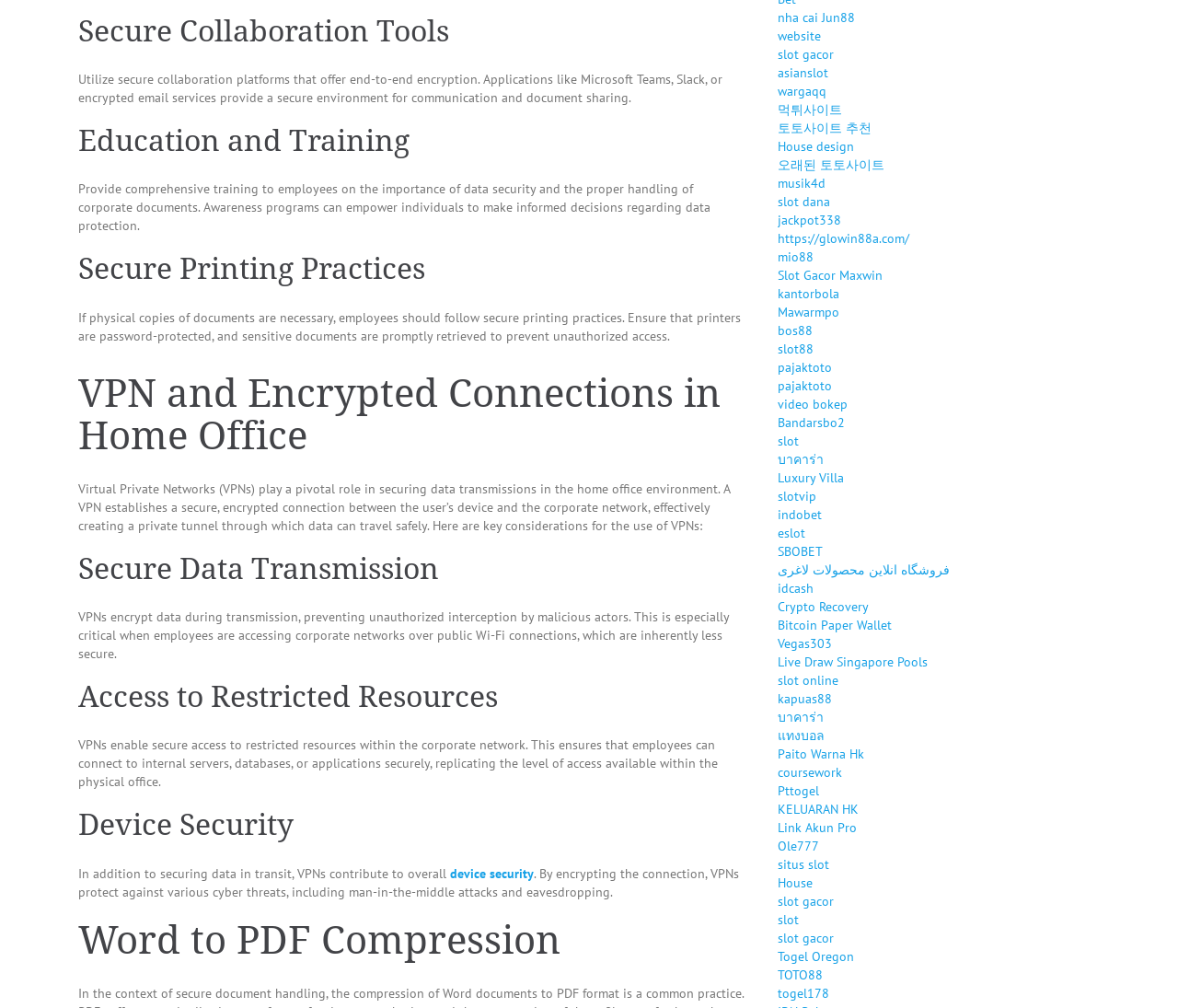Please find and report the bounding box coordinates of the element to click in order to perform the following action: "Go to Home page". The coordinates should be expressed as four float numbers between 0 and 1, in the format [left, top, right, bottom].

None